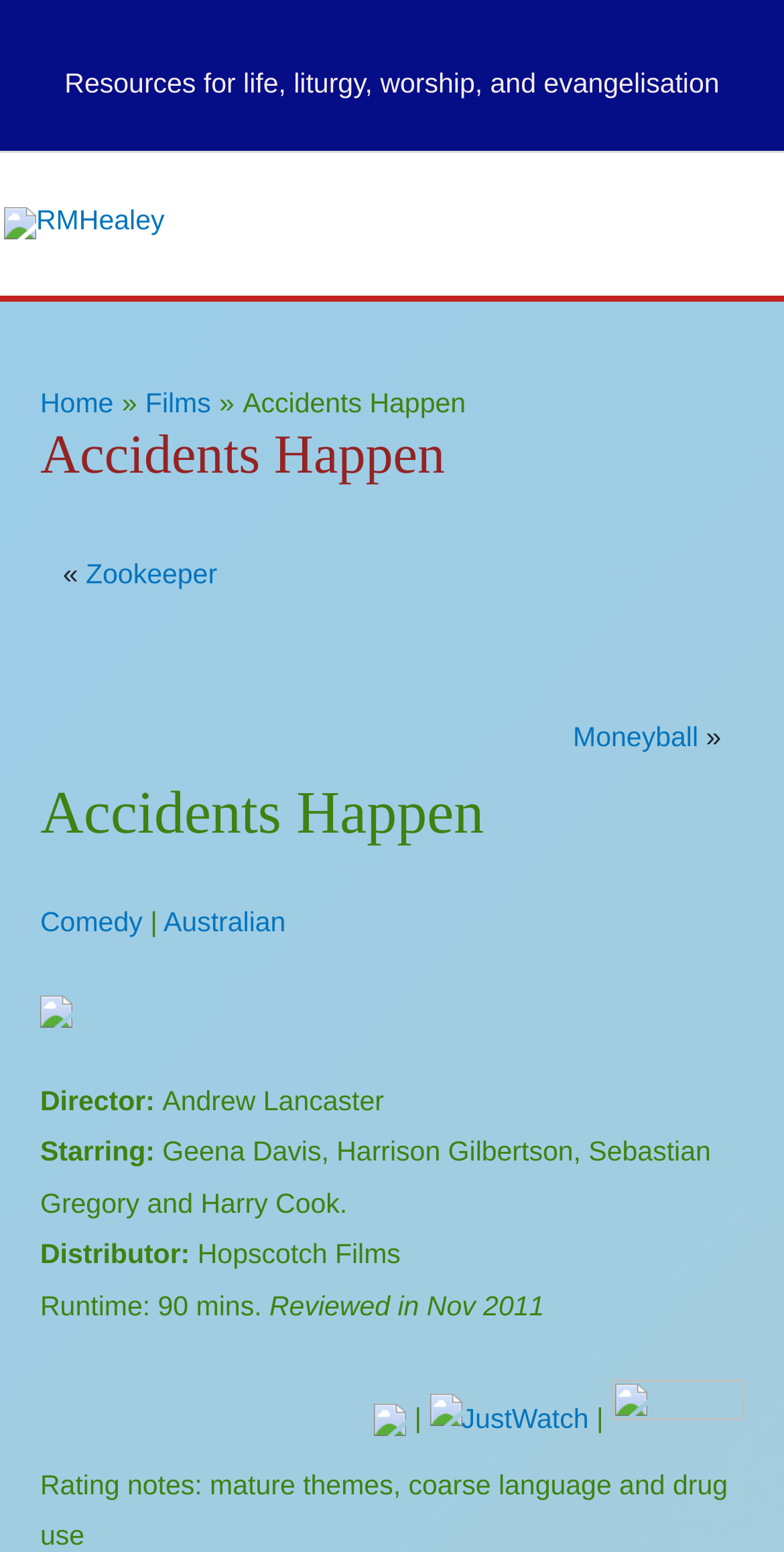What is the name of the director of the film?
Based on the image, respond with a single word or phrase.

Andrew Lancaster